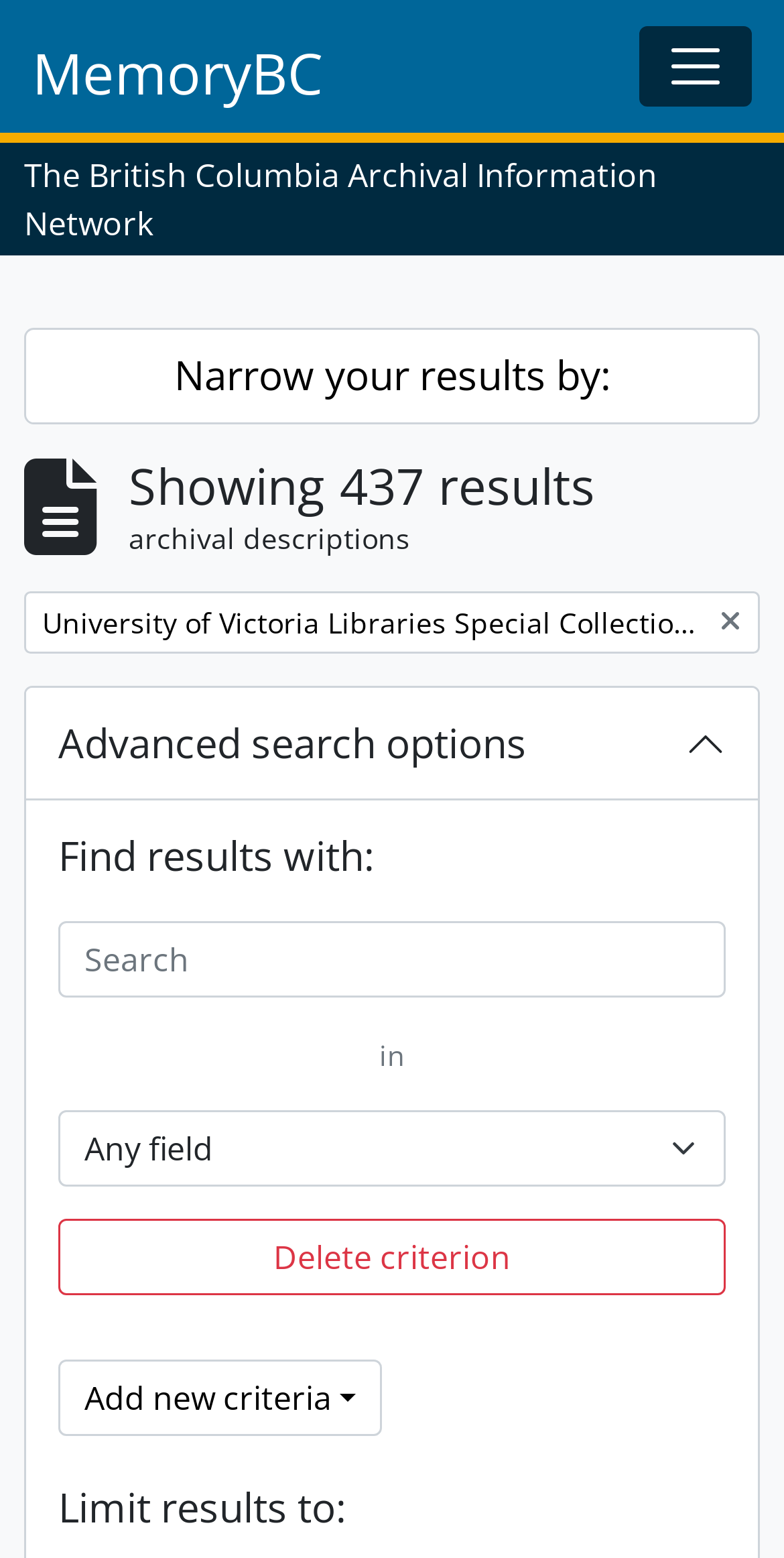What is the title or heading displayed on the webpage?

Showing 437 results